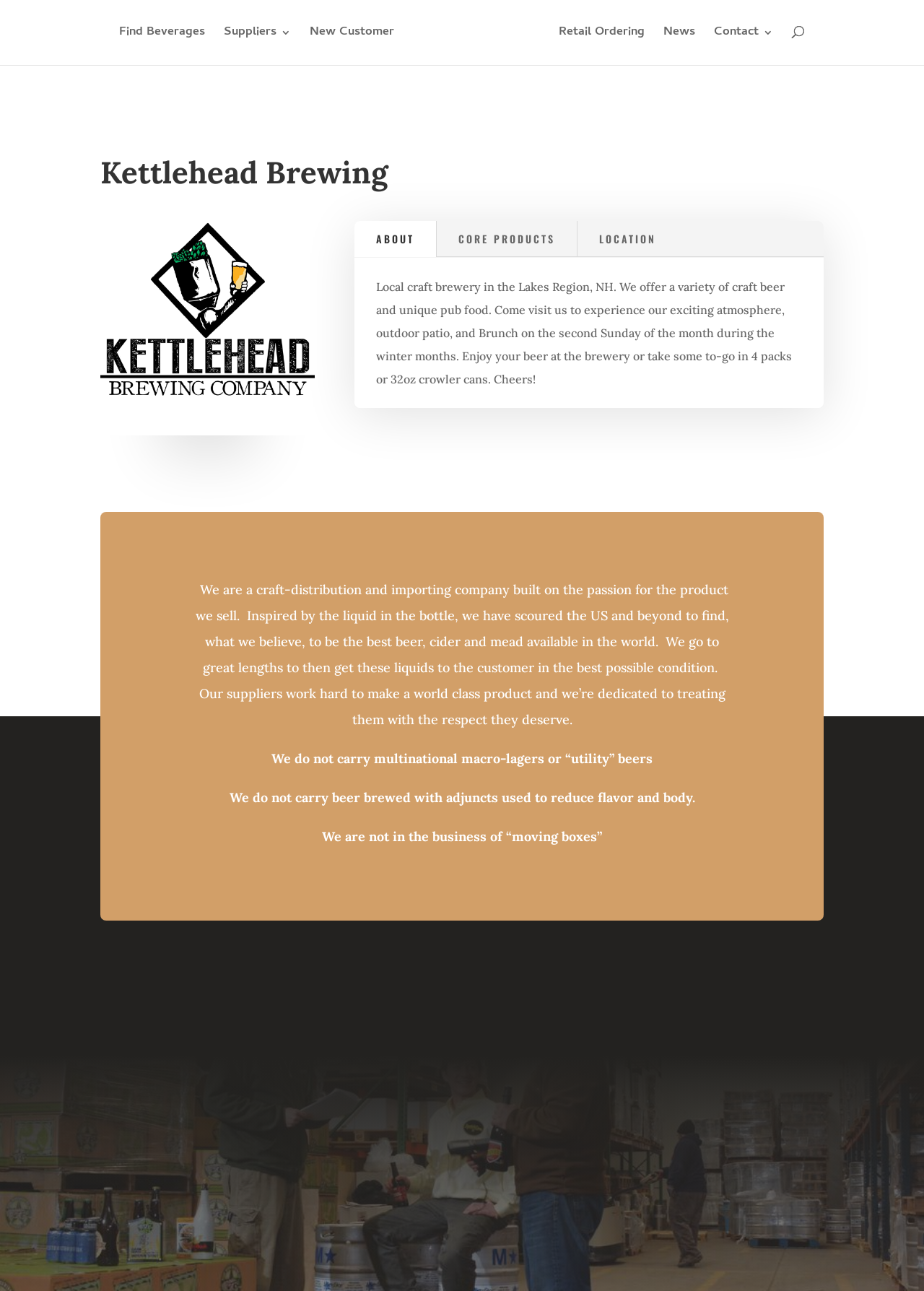Determine the bounding box coordinates of the target area to click to execute the following instruction: "Subscribe to the newsletter."

[0.315, 0.932, 0.685, 0.97]